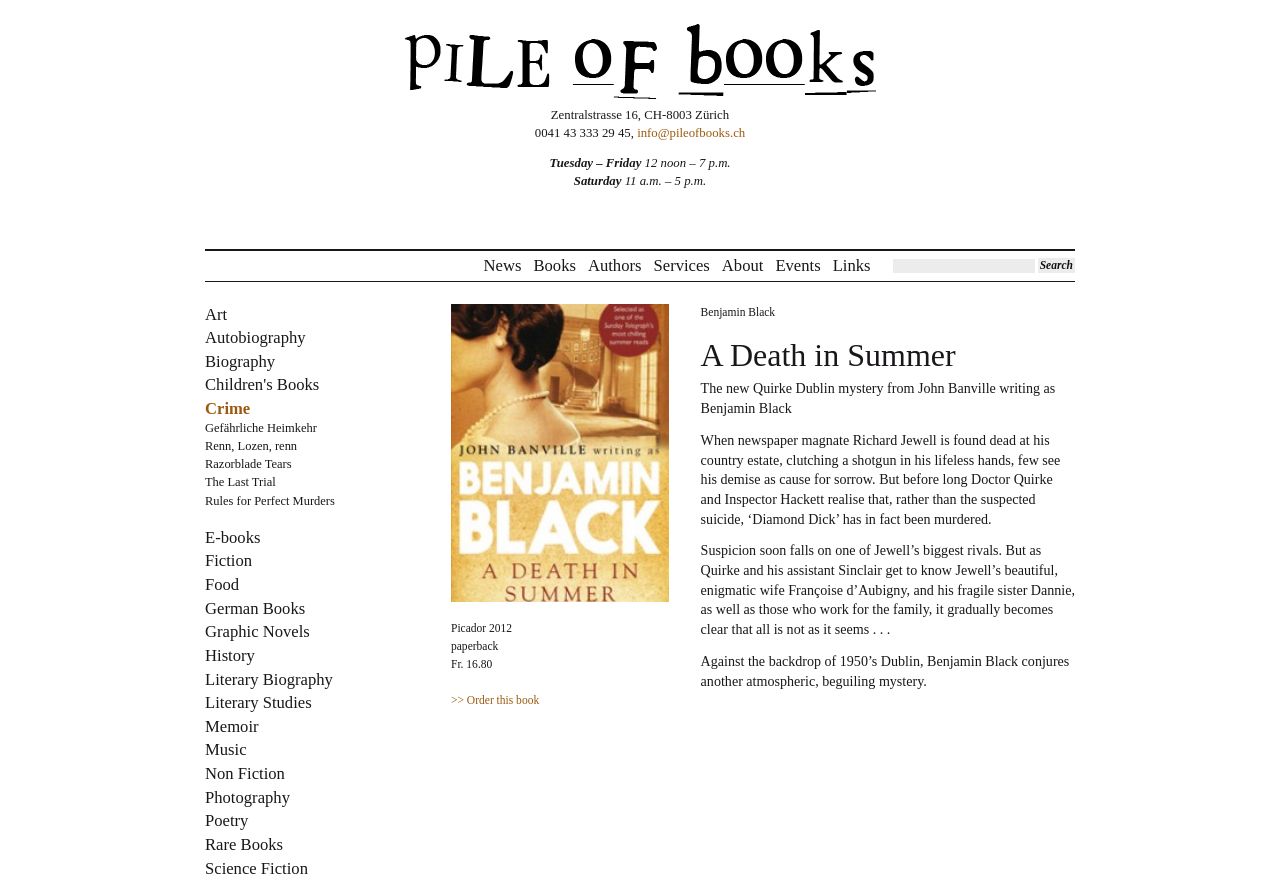Please determine the main heading text of this webpage.

Pile of Books